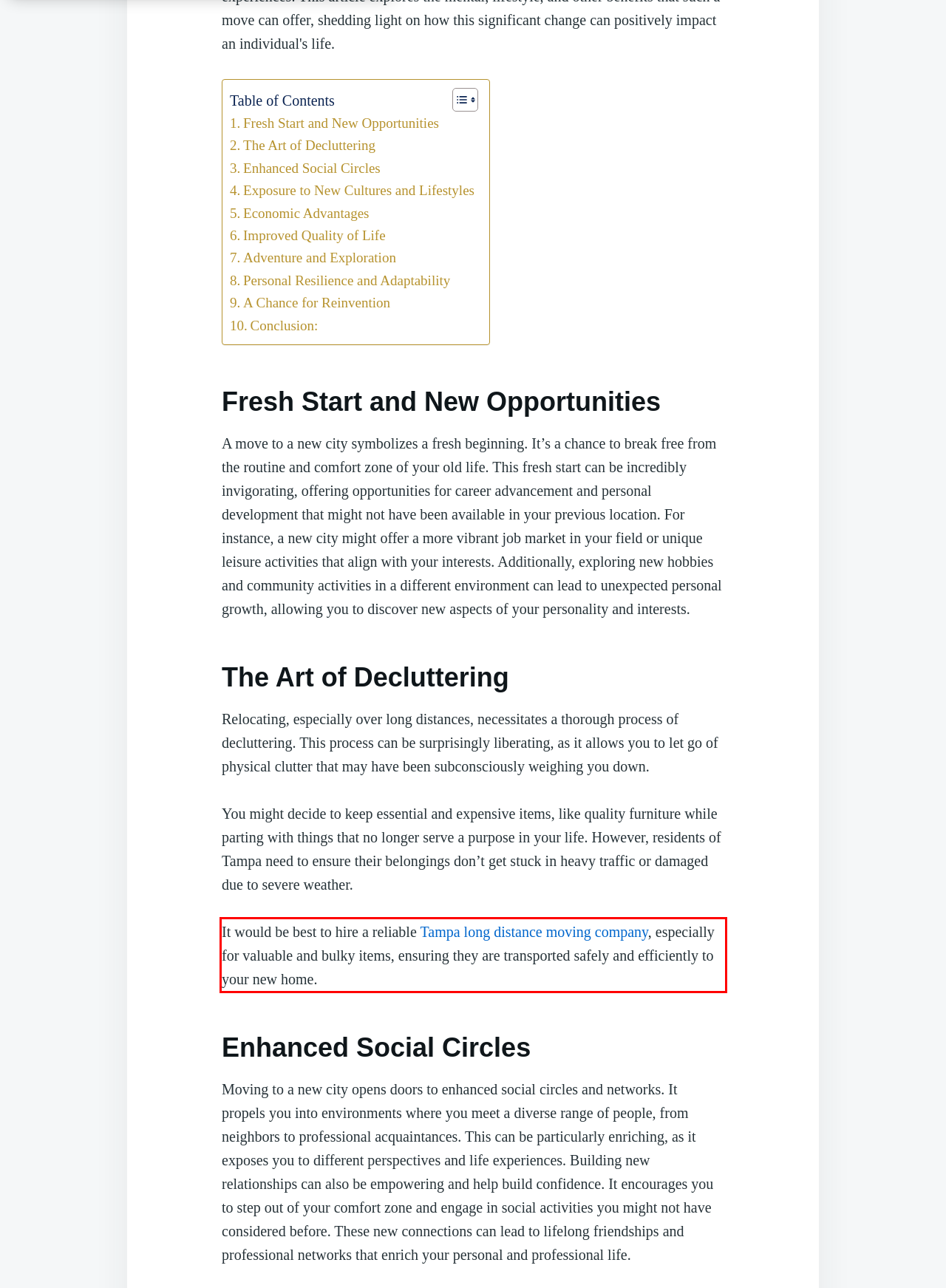Using the provided screenshot, read and generate the text content within the red-bordered area.

It would be best to hire a reliable Tampa long distance moving company, especially for valuable and bulky items, ensuring they are transported safely and efficiently to your new home.